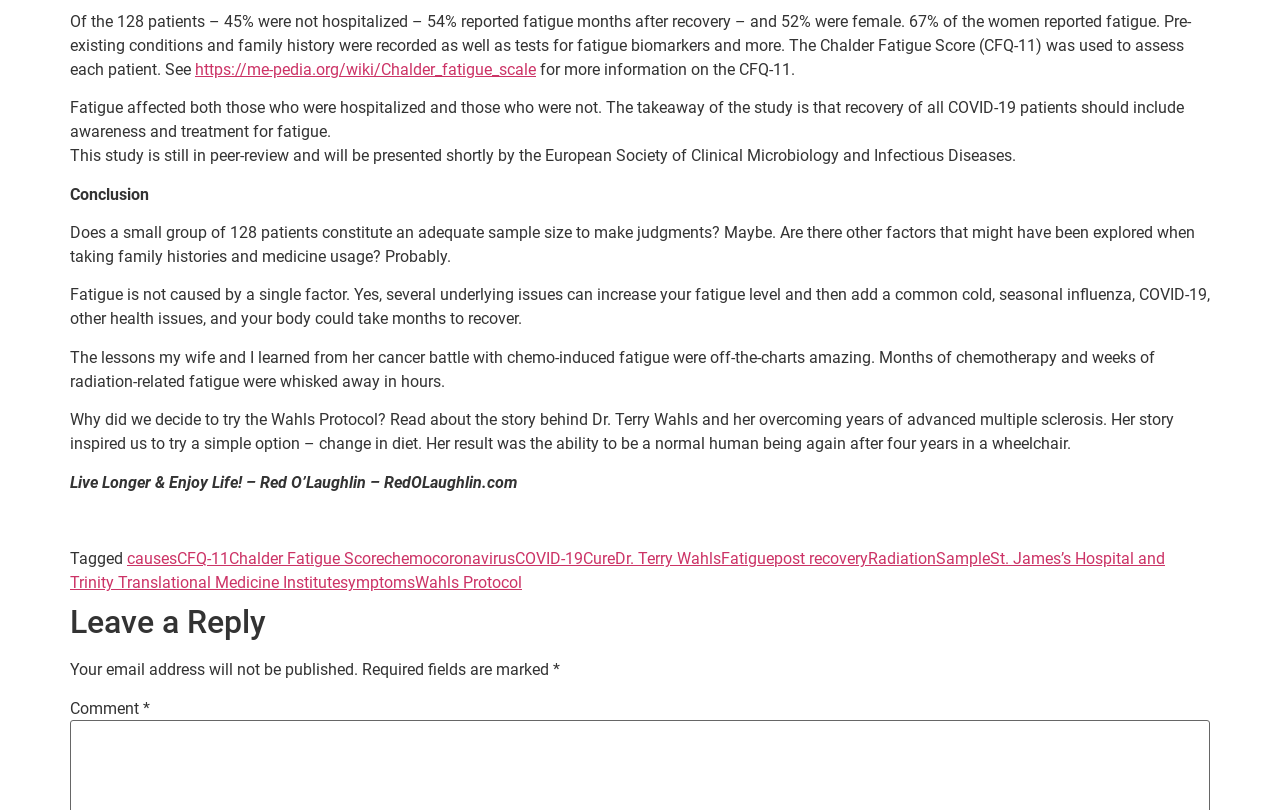Answer the question with a single word or phrase: 
What is the name of the doctor who inspired the author's wife to try a new diet?

Dr. Terry Wahls